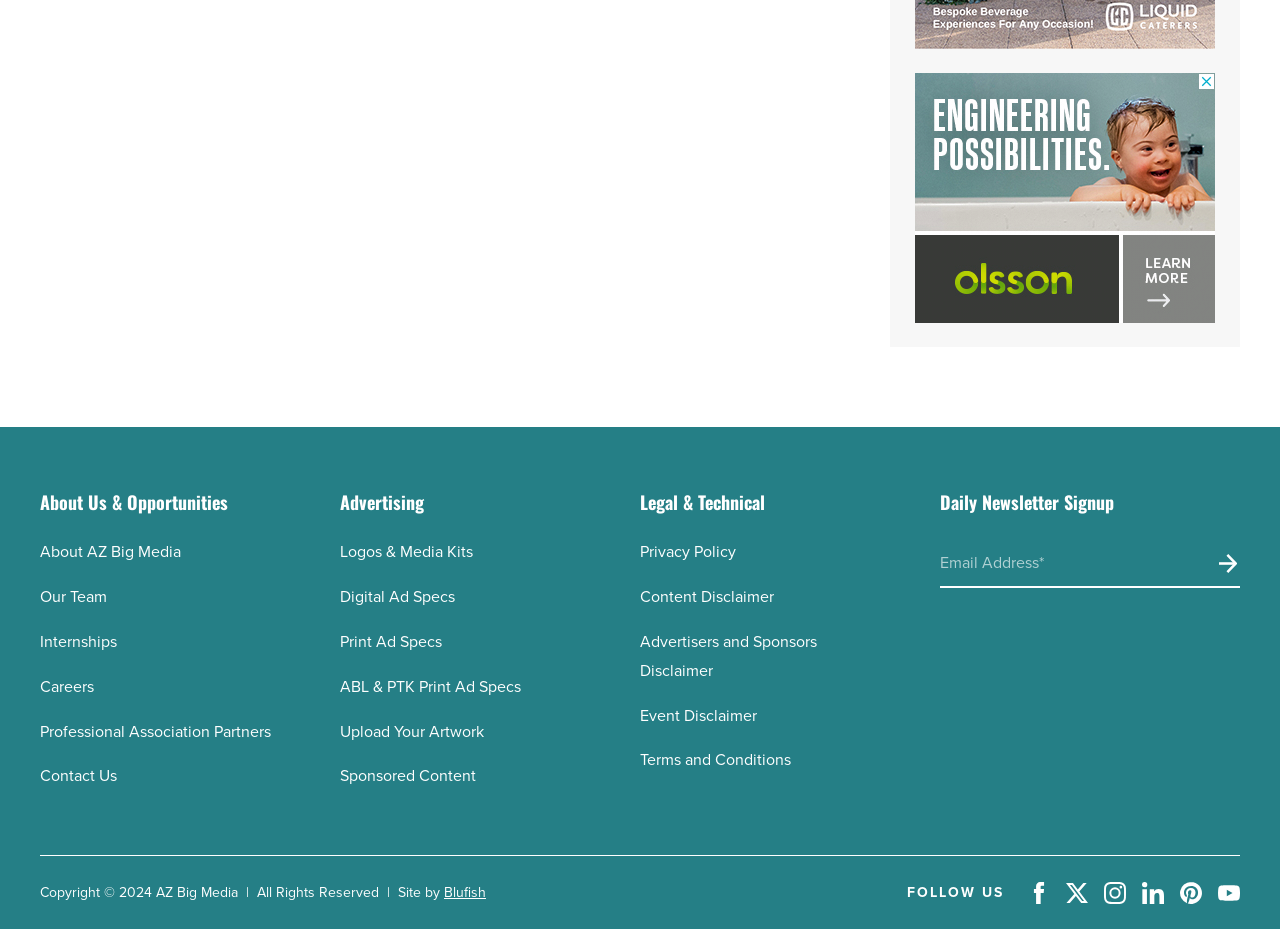Determine the bounding box coordinates of the clickable region to follow the instruction: "Click on About AZ Big Media".

[0.031, 0.58, 0.141, 0.611]